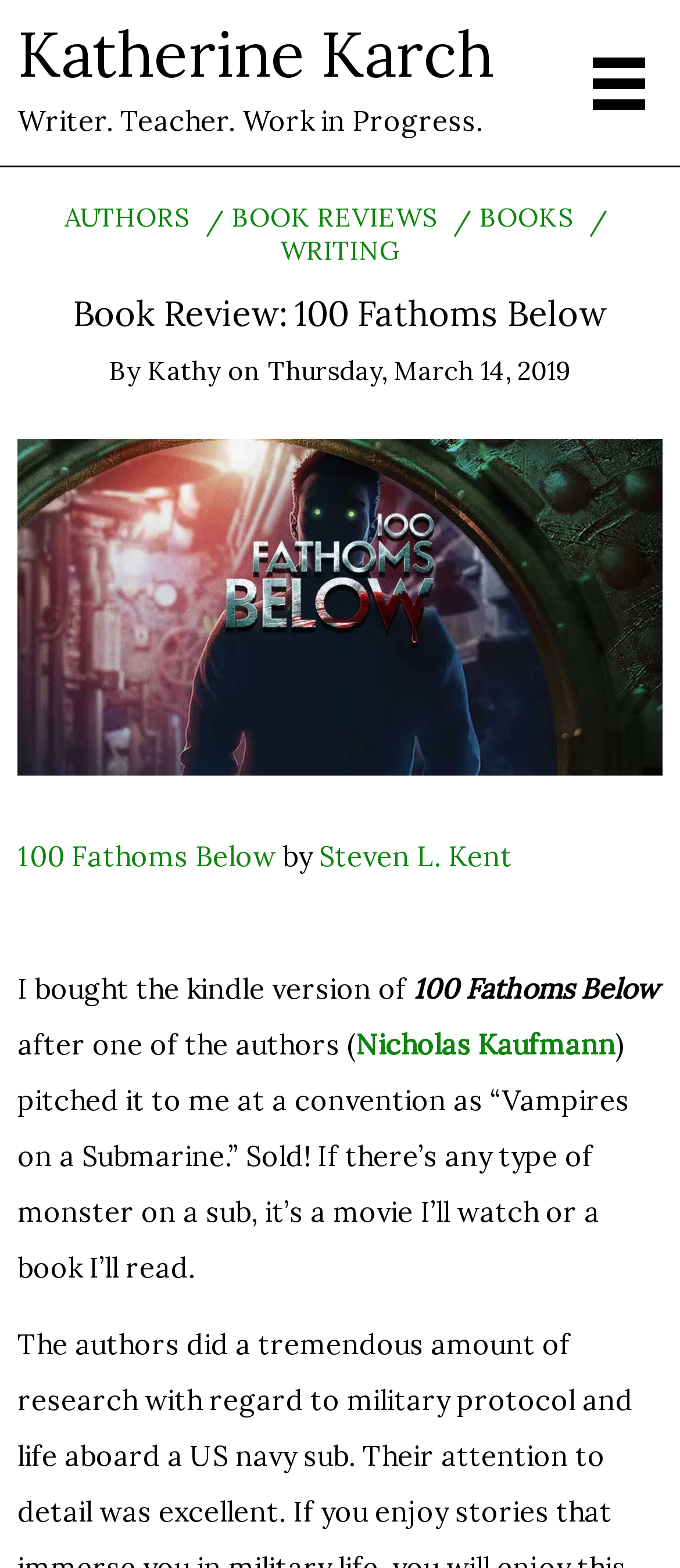What is the type of monster on a submarine mentioned in the review?
Answer with a single word or phrase, using the screenshot for reference.

Vampires